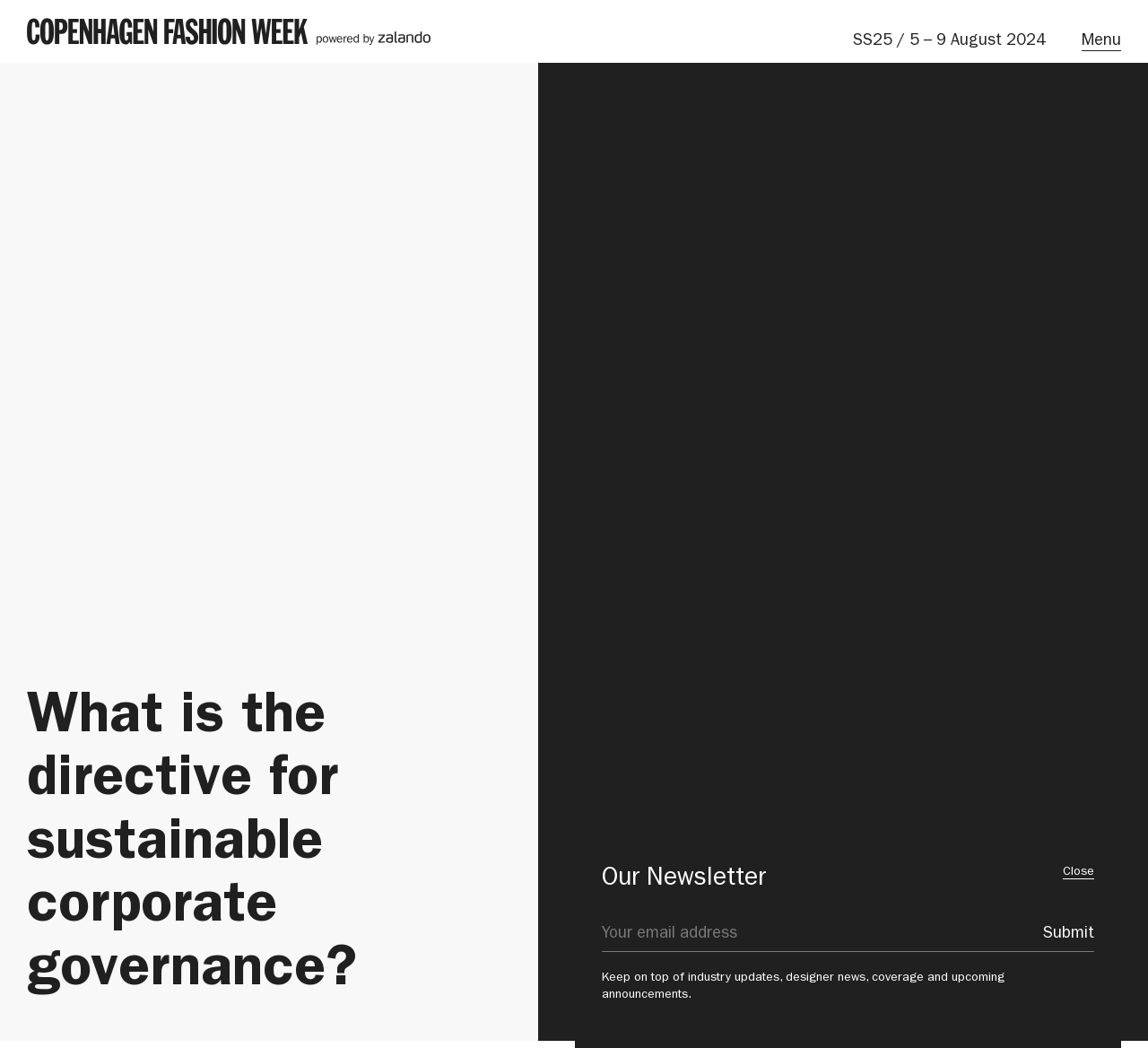Respond with a single word or phrase to the following question:
What is the orientation of the navigation menu?

Horizontal